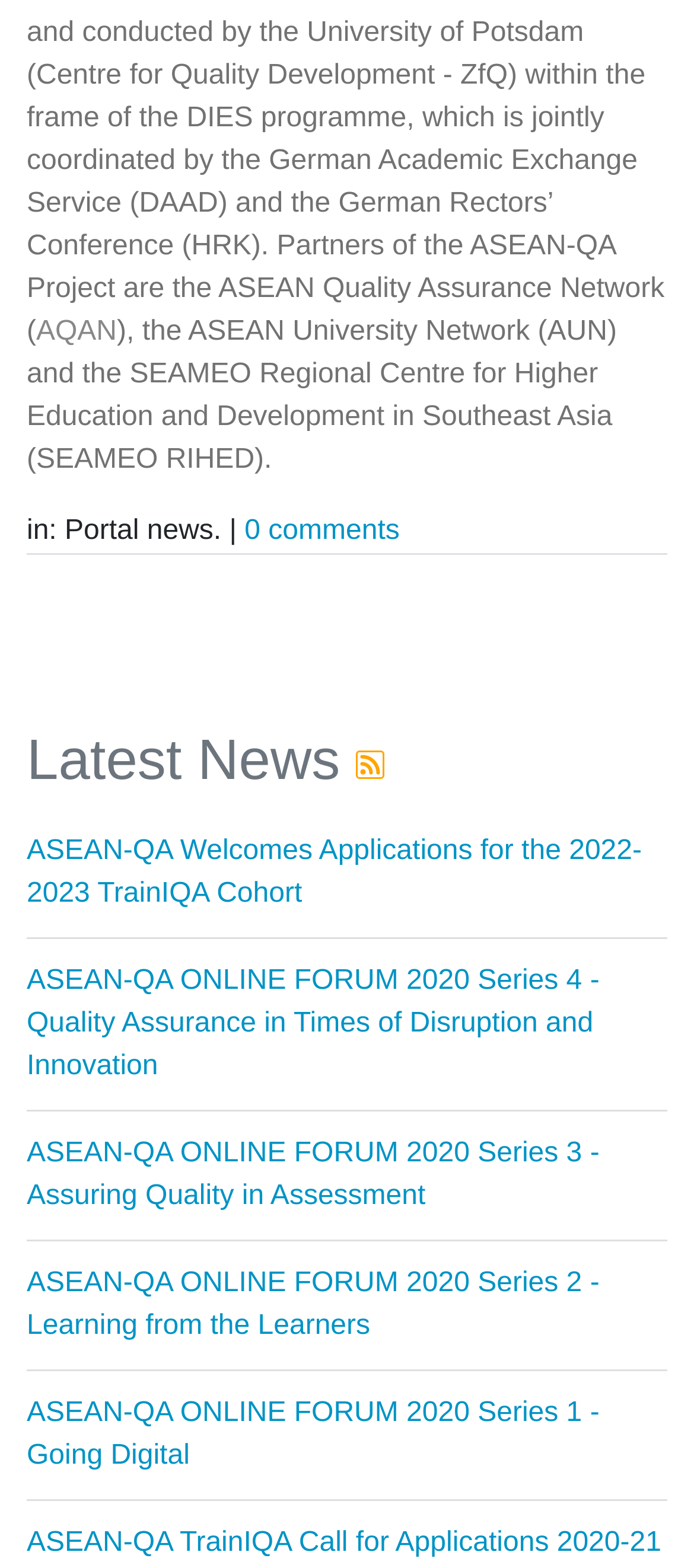What is the title of the latest news?
Relying on the image, give a concise answer in one word or a brief phrase.

ASEAN-QA Welcomes Applications for the 2022-2023 TrainIQA Cohort